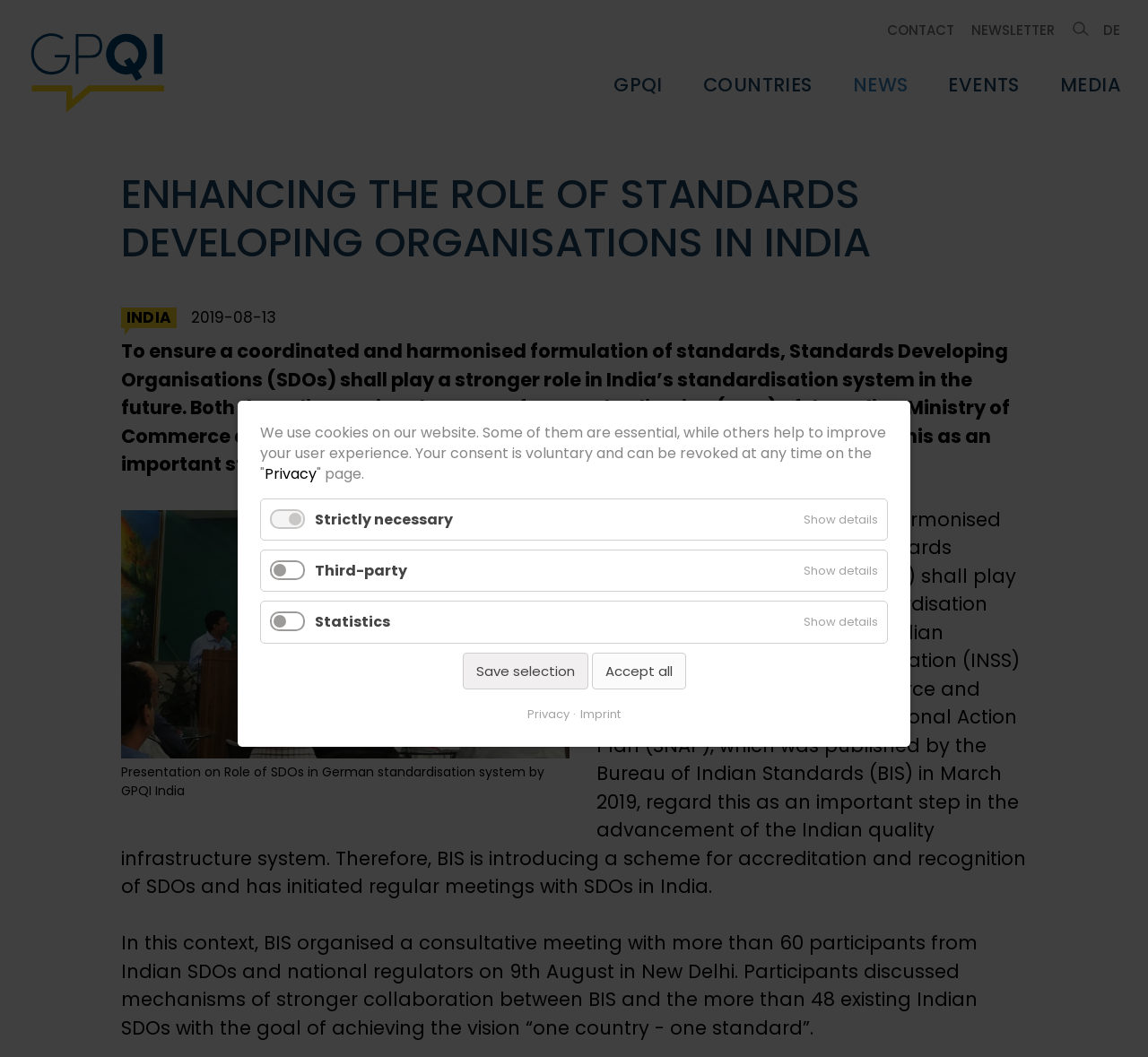For the element described, predict the bounding box coordinates as (top-left x, top-left y, bottom-right x, bottom-right y). All values should be between 0 and 1. Element description: Events

[0.826, 0.067, 0.888, 0.111]